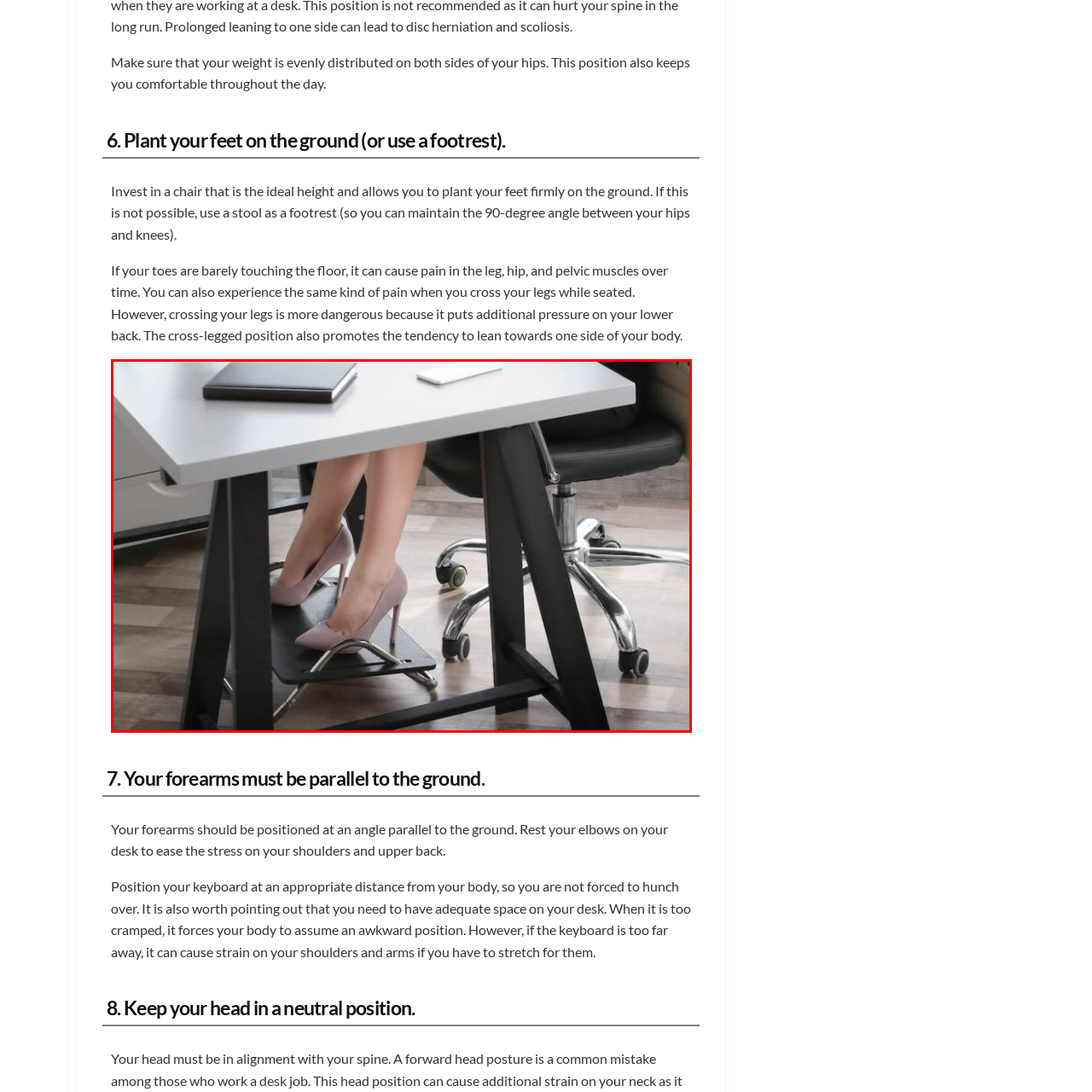Direct your attention to the part of the image marked by the red boundary and give a detailed response to the following question, drawing from the image: What is the purpose of the footrest?

The caption explains that the footrest is designed to promote proper posture, which helps maintain a 90-degree angle between the hips and knees while seated, preventing discomfort and promoting healthier sitting habits.